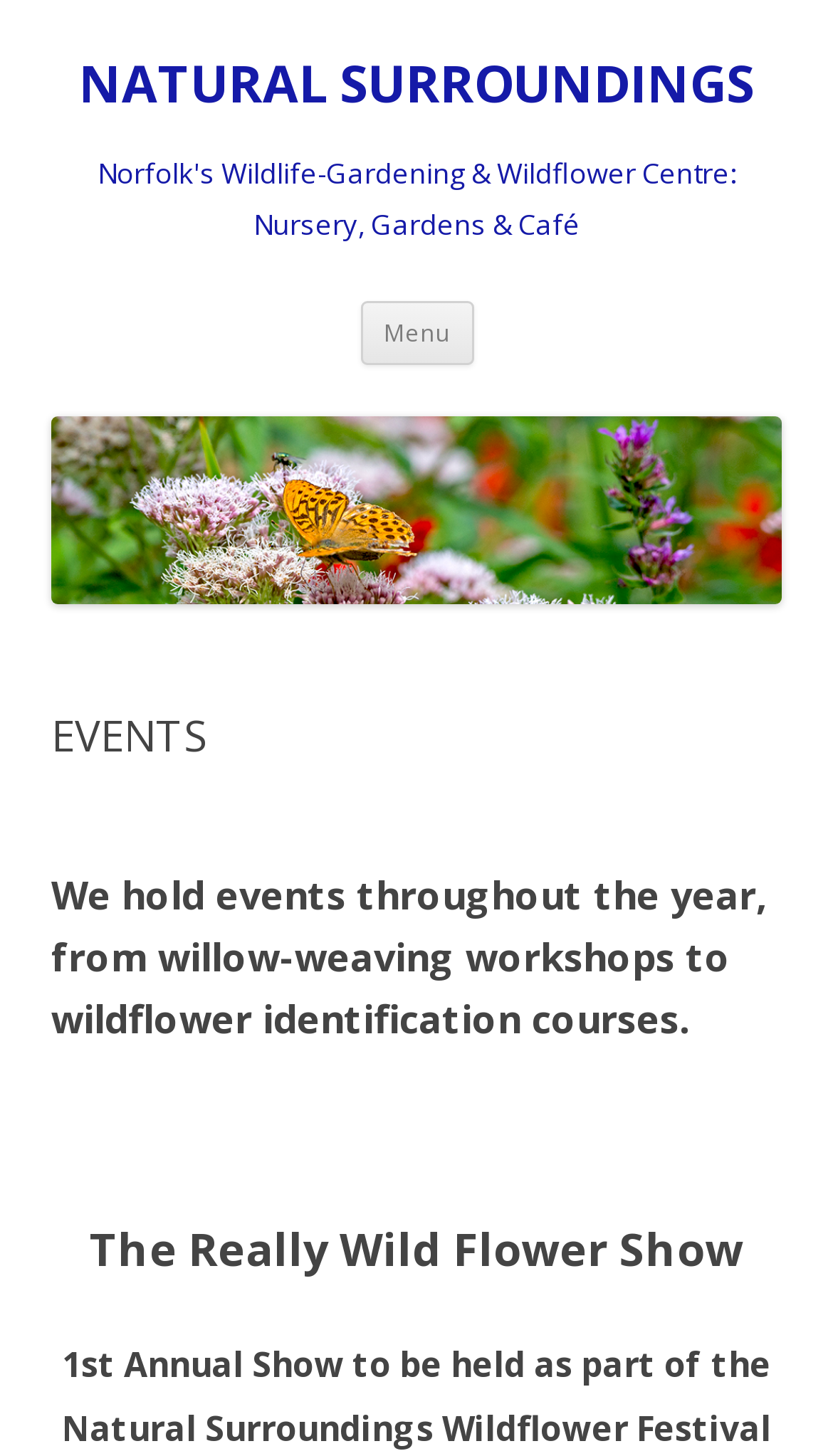Reply to the question below using a single word or brief phrase:
Is there a menu button on the page?

Yes